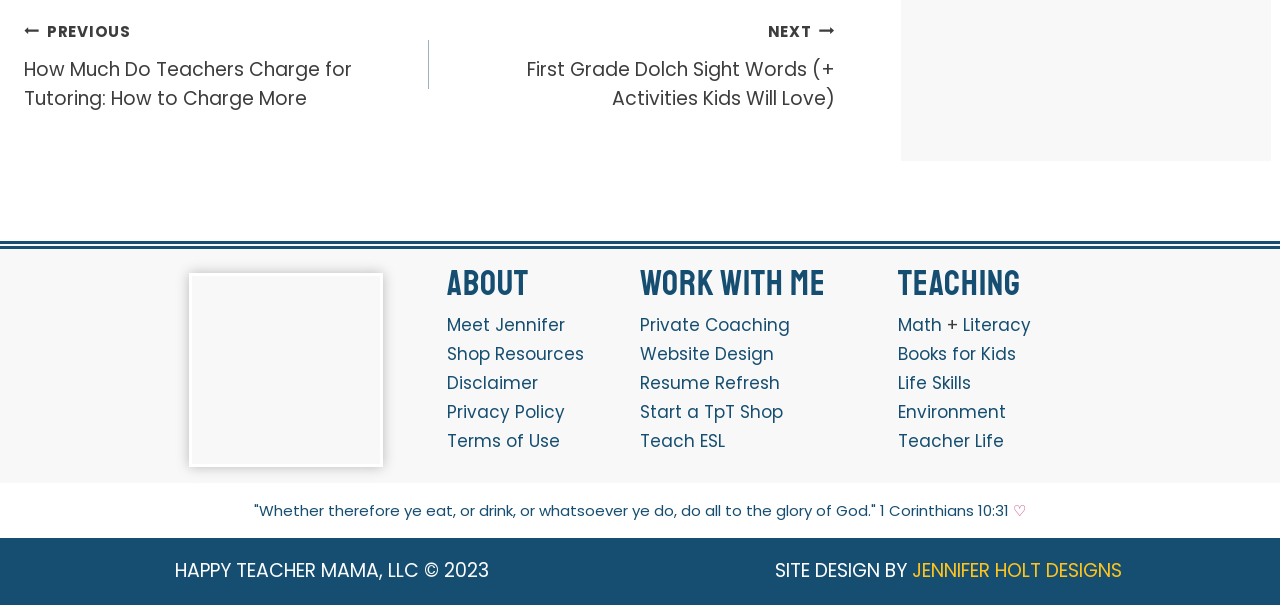Determine the bounding box coordinates of the region I should click to achieve the following instruction: "Click on the 'JENNIFER HOLT DESIGNS' link". Ensure the bounding box coordinates are four float numbers between 0 and 1, i.e., [left, top, right, bottom].

[0.712, 0.92, 0.876, 0.965]